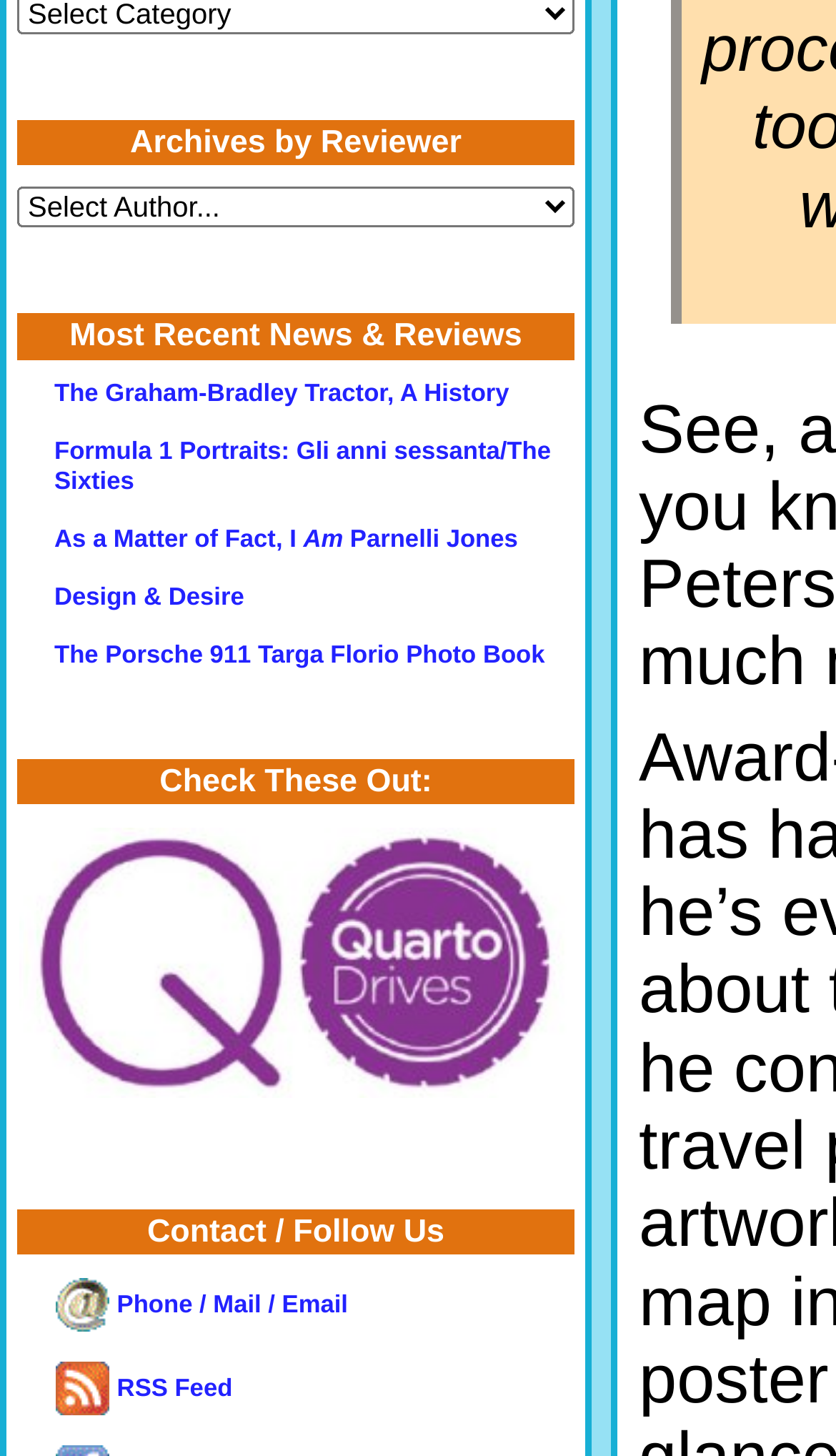Provide the bounding box coordinates for the area that should be clicked to complete the instruction: "View the image of QuartoDrives".

[0.023, 0.569, 0.685, 0.755]